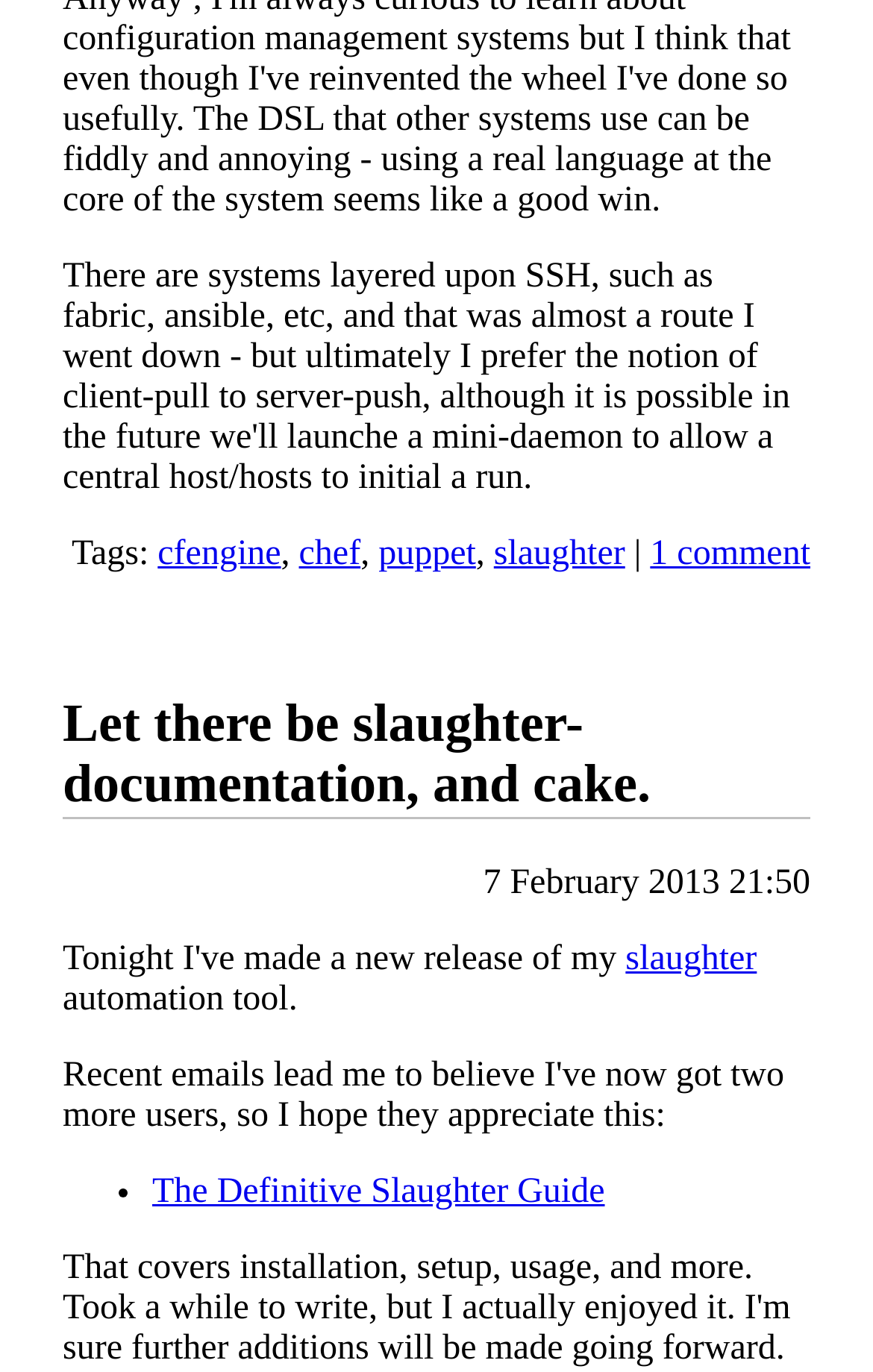What is the date of the blog post?
Based on the image, provide a one-word or brief-phrase response.

7 February 2013